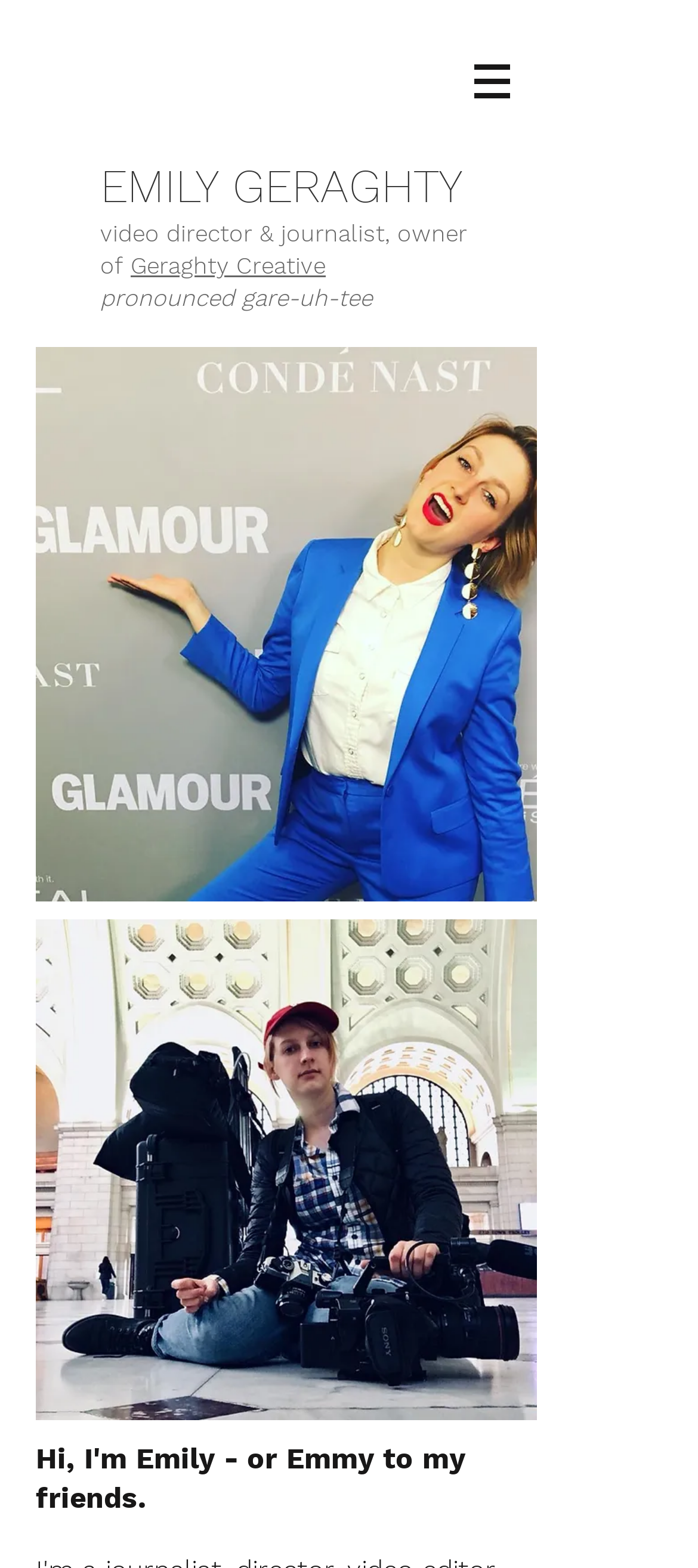Predict the bounding box of the UI element based on the description: "Geraghty Creative". The coordinates should be four float numbers between 0 and 1, formatted as [left, top, right, bottom].

[0.187, 0.161, 0.467, 0.178]